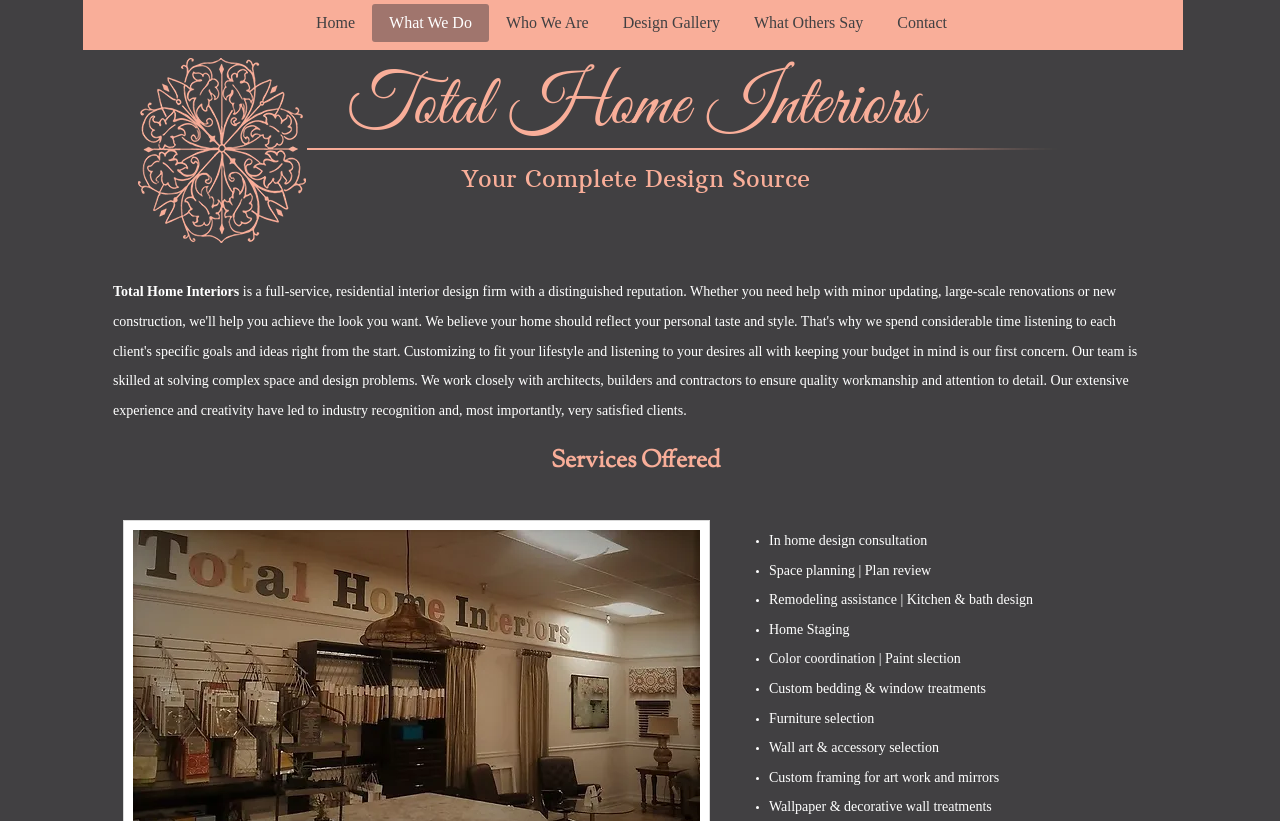Using the information from the screenshot, answer the following question thoroughly:
What is the name of the company?

The company name is obtained from the StaticText element with the text 'Total Home Interiors' which appears twice on the webpage, once at the top and once in the navigation section.